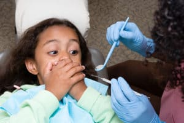Please give a concise answer to this question using a single word or phrase: 
What is the color of the child's sweater?

light green